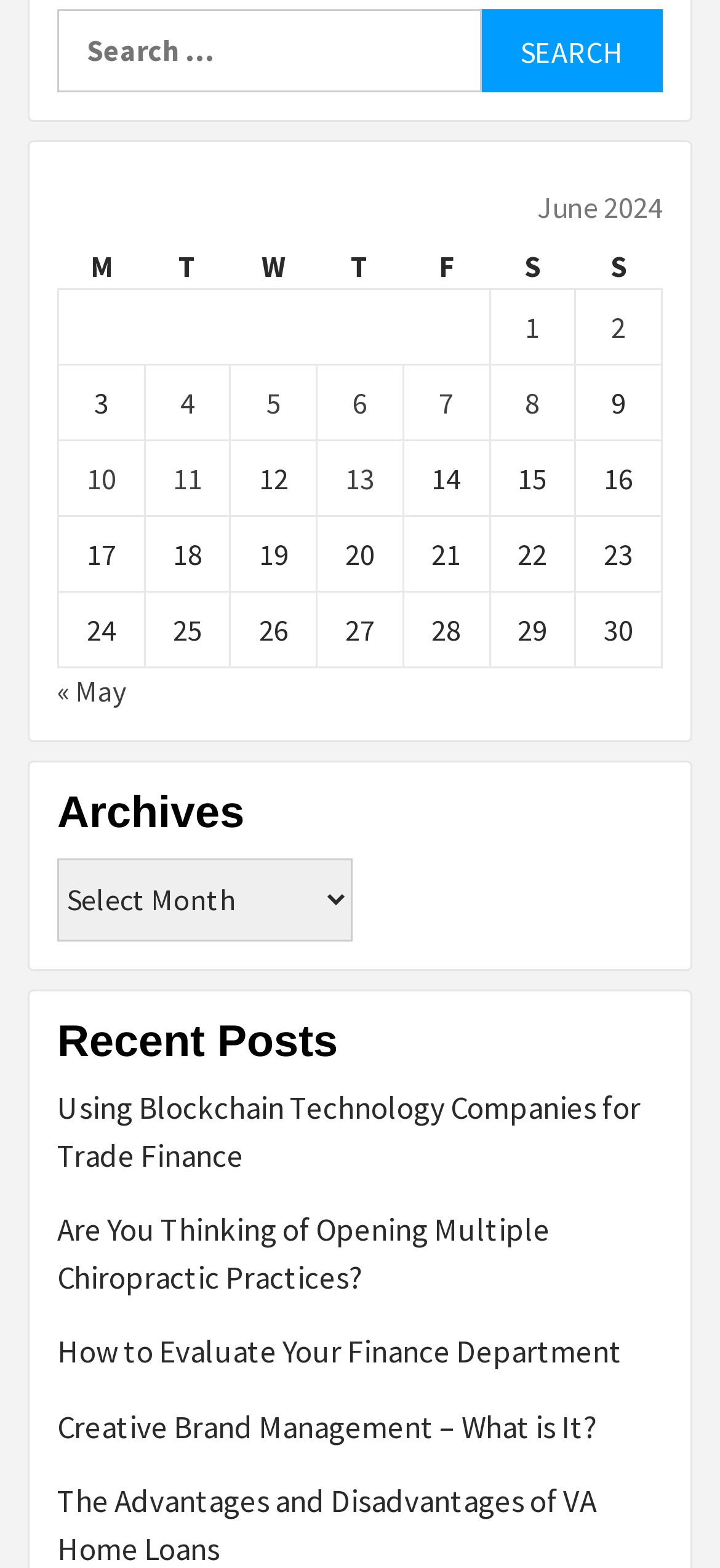Identify the bounding box coordinates for the element that needs to be clicked to fulfill this instruction: "Search for posts". Provide the coordinates in the format of four float numbers between 0 and 1: [left, top, right, bottom].

[0.079, 0.006, 0.668, 0.059]